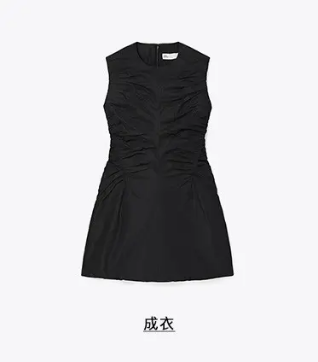What type of neckline does the dress have?
Based on the image, provide a one-word or brief-phrase response.

High neckline